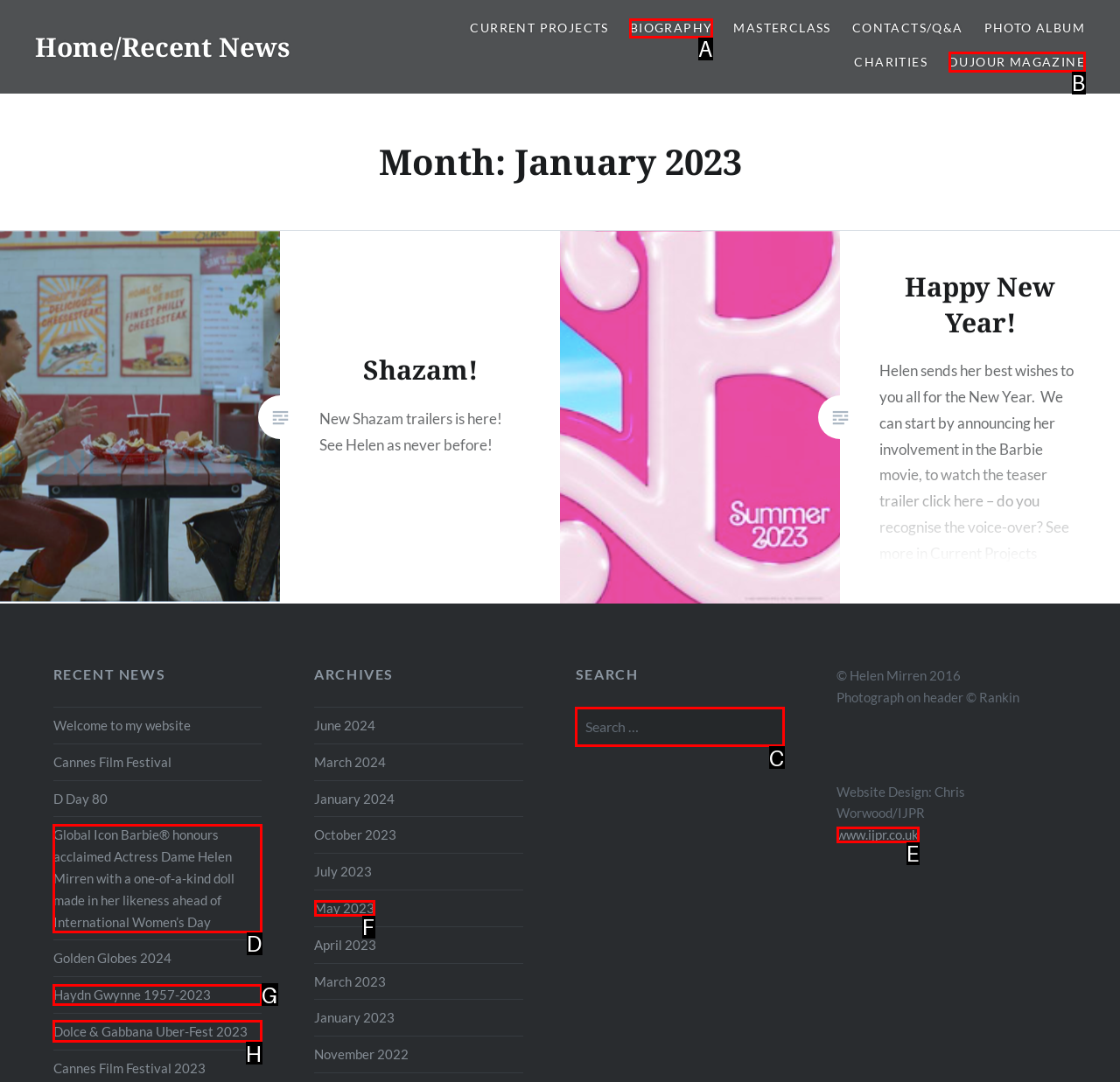Determine the HTML element to be clicked to complete the task: Visit the 'BIOGRAPHY' page. Answer by giving the letter of the selected option.

A